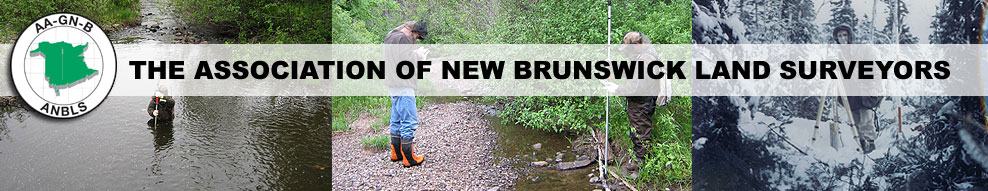How many images are flanking the logo?
Based on the image, answer the question with as much detail as possible.

According to the caption, there are three images that illustrate various surveying activities, and they are positioned on either side of the logo.